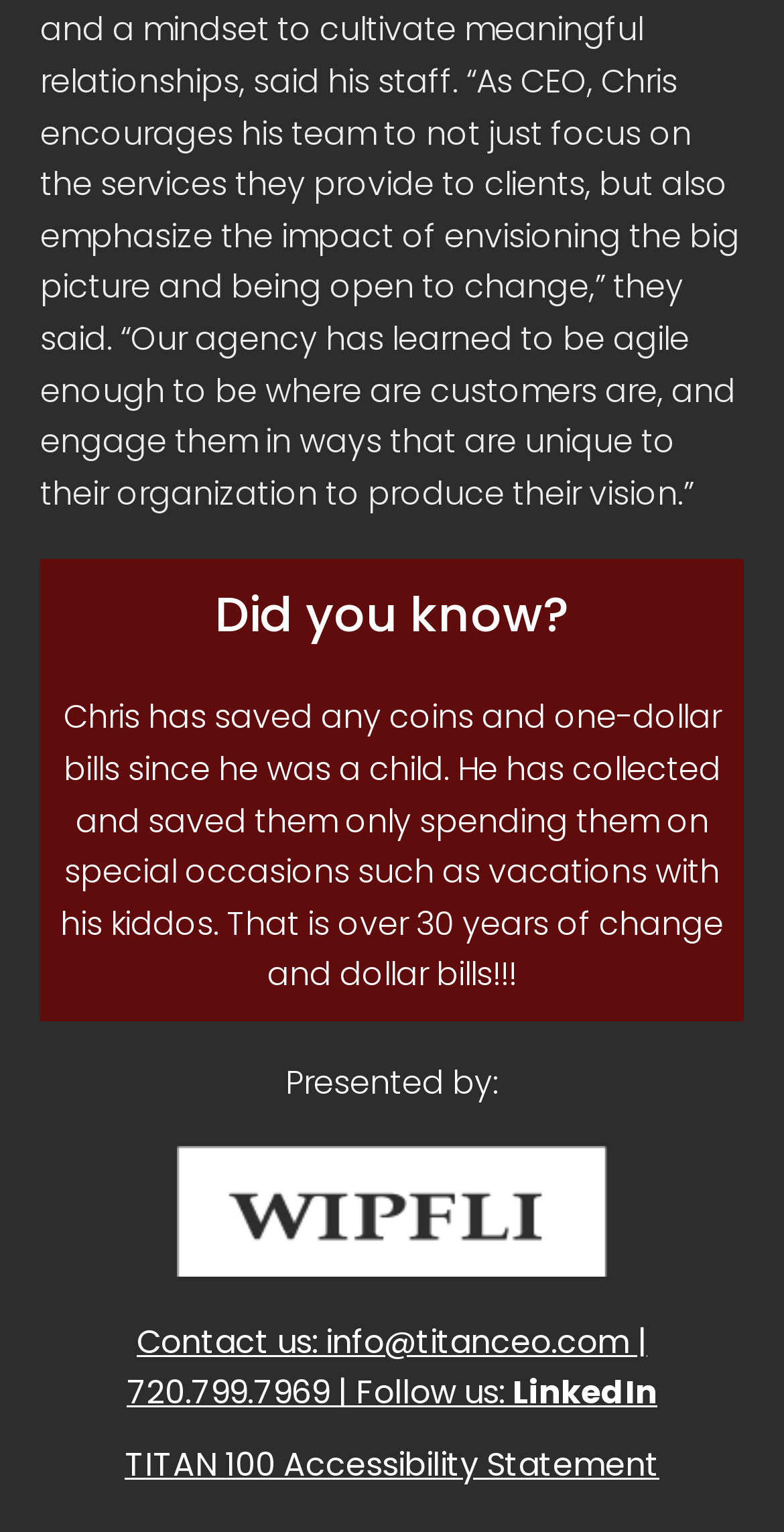Using the provided element description "TITAN 100 Accessibility Statement", determine the bounding box coordinates of the UI element.

[0.159, 0.941, 0.841, 0.971]